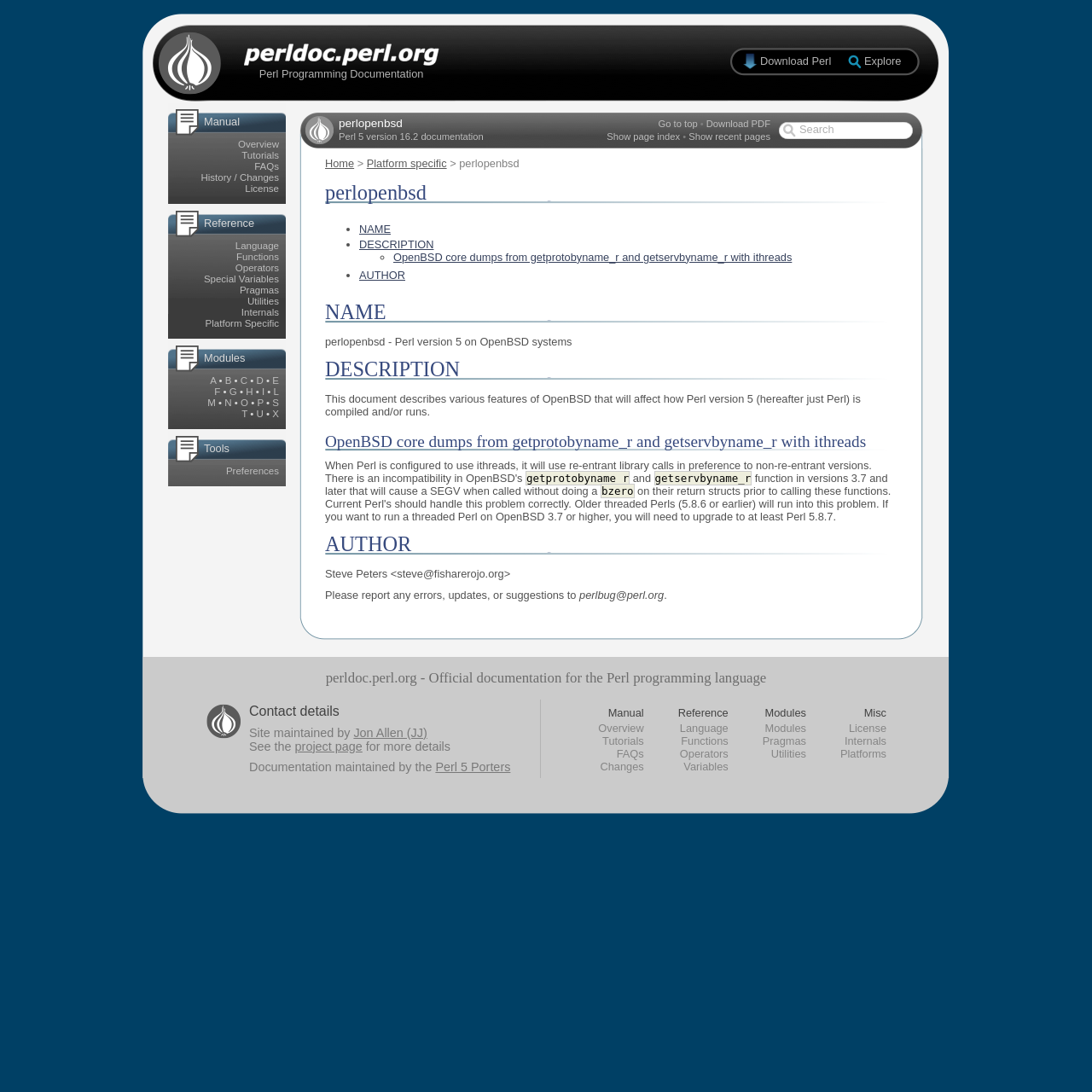Specify the bounding box coordinates for the region that must be clicked to perform the given instruction: "Go to the 'Platform specific' page".

[0.336, 0.144, 0.409, 0.155]